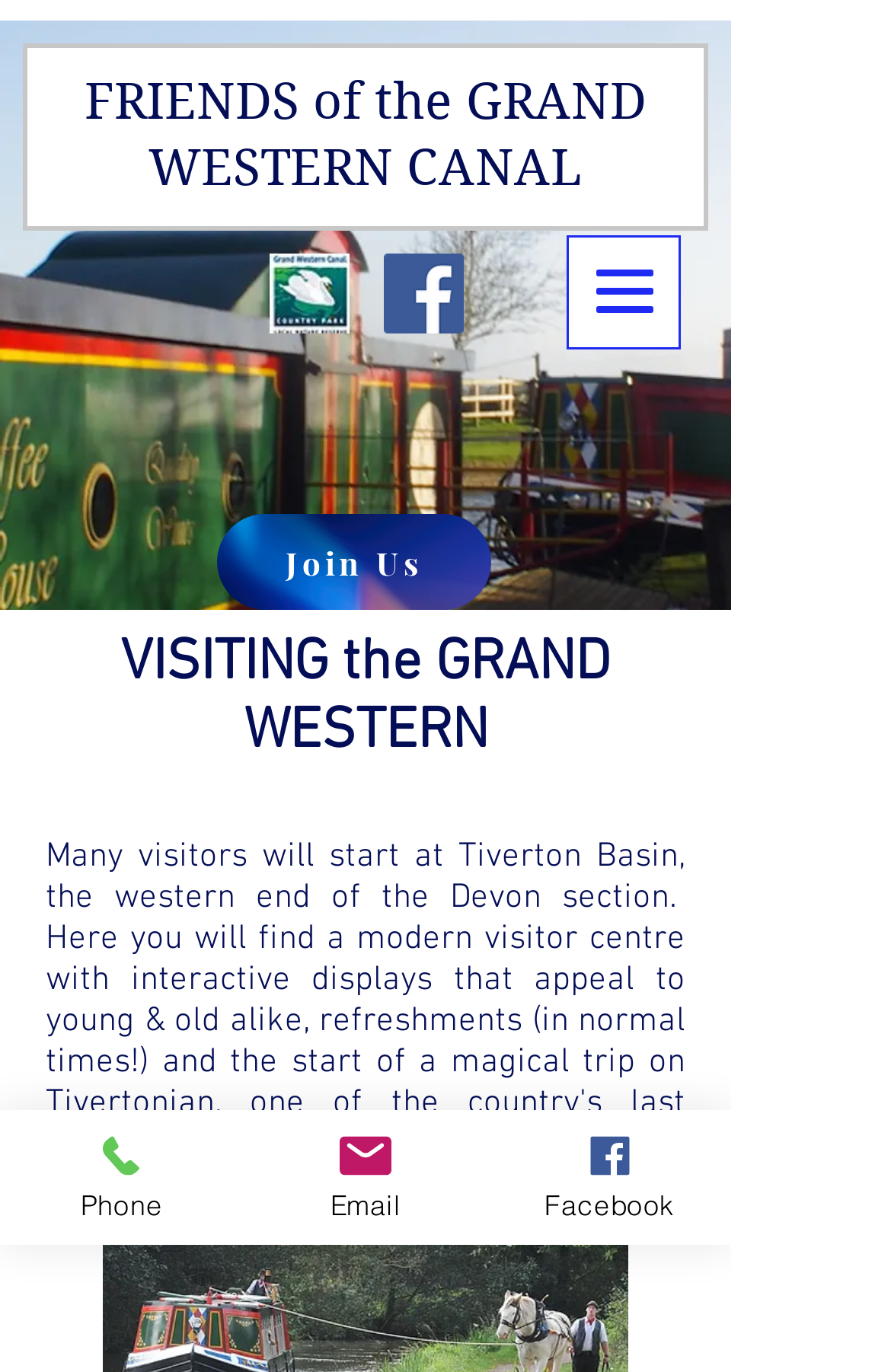Determine the bounding box coordinates of the element's region needed to click to follow the instruction: "Send an email". Provide these coordinates as four float numbers between 0 and 1, formatted as [left, top, right, bottom].

[0.274, 0.809, 0.547, 0.907]